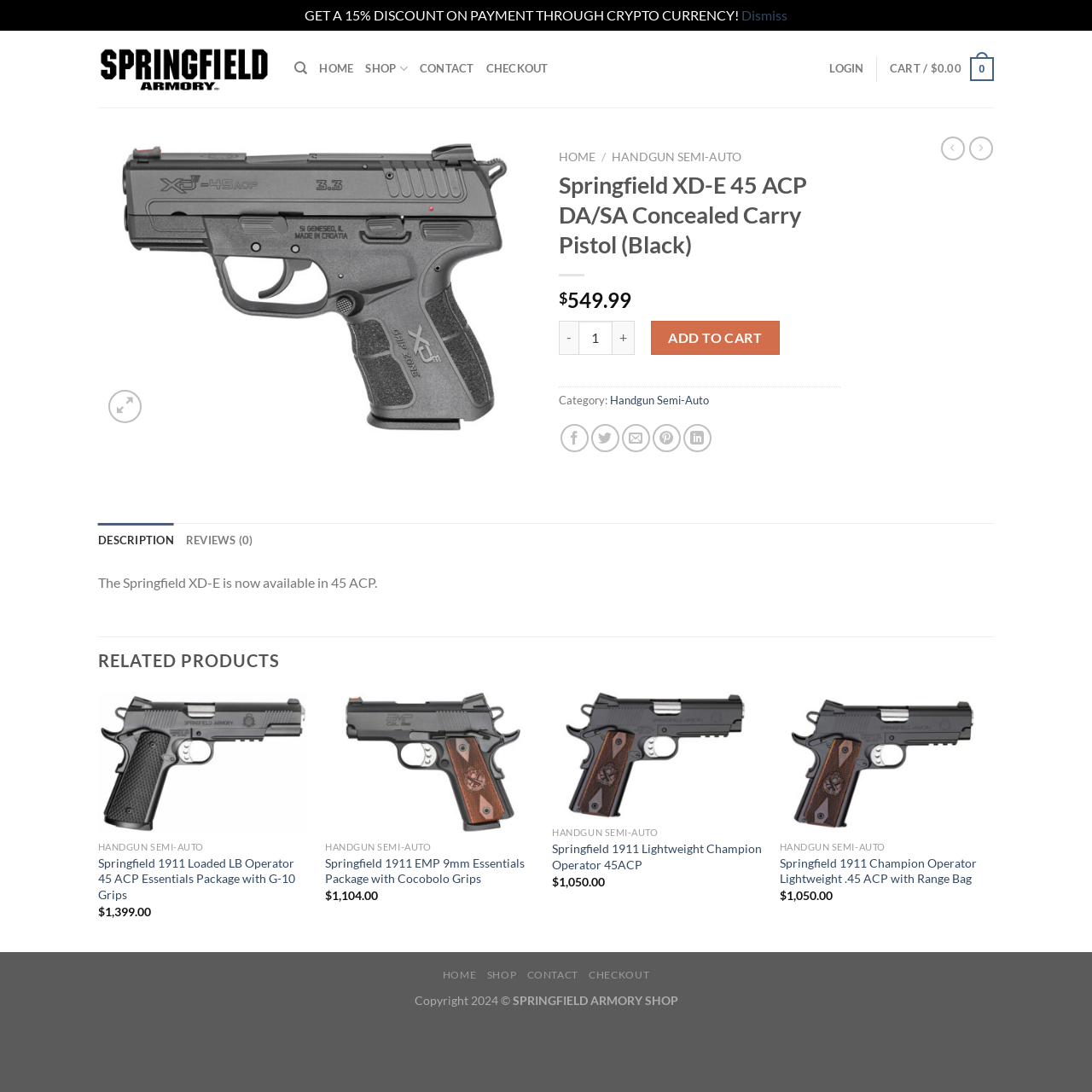Please find the bounding box coordinates of the element that needs to be clicked to perform the following instruction: "Add to cart". The bounding box coordinates should be four float numbers between 0 and 1, represented as [left, top, right, bottom].

[0.596, 0.294, 0.714, 0.325]